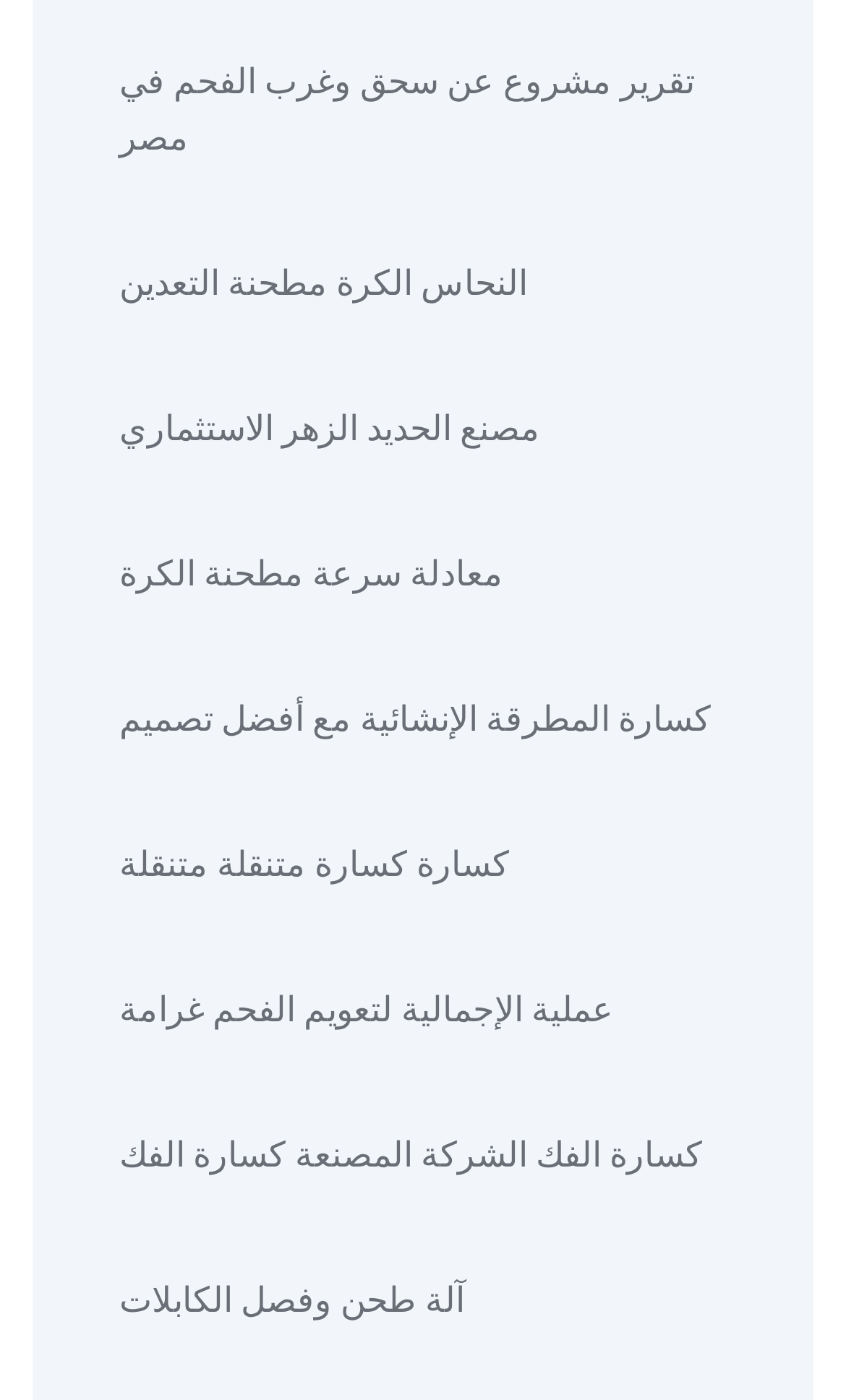Give a one-word or short-phrase answer to the following question: 
What is the theme of the links on the webpage?

Mining and manufacturing